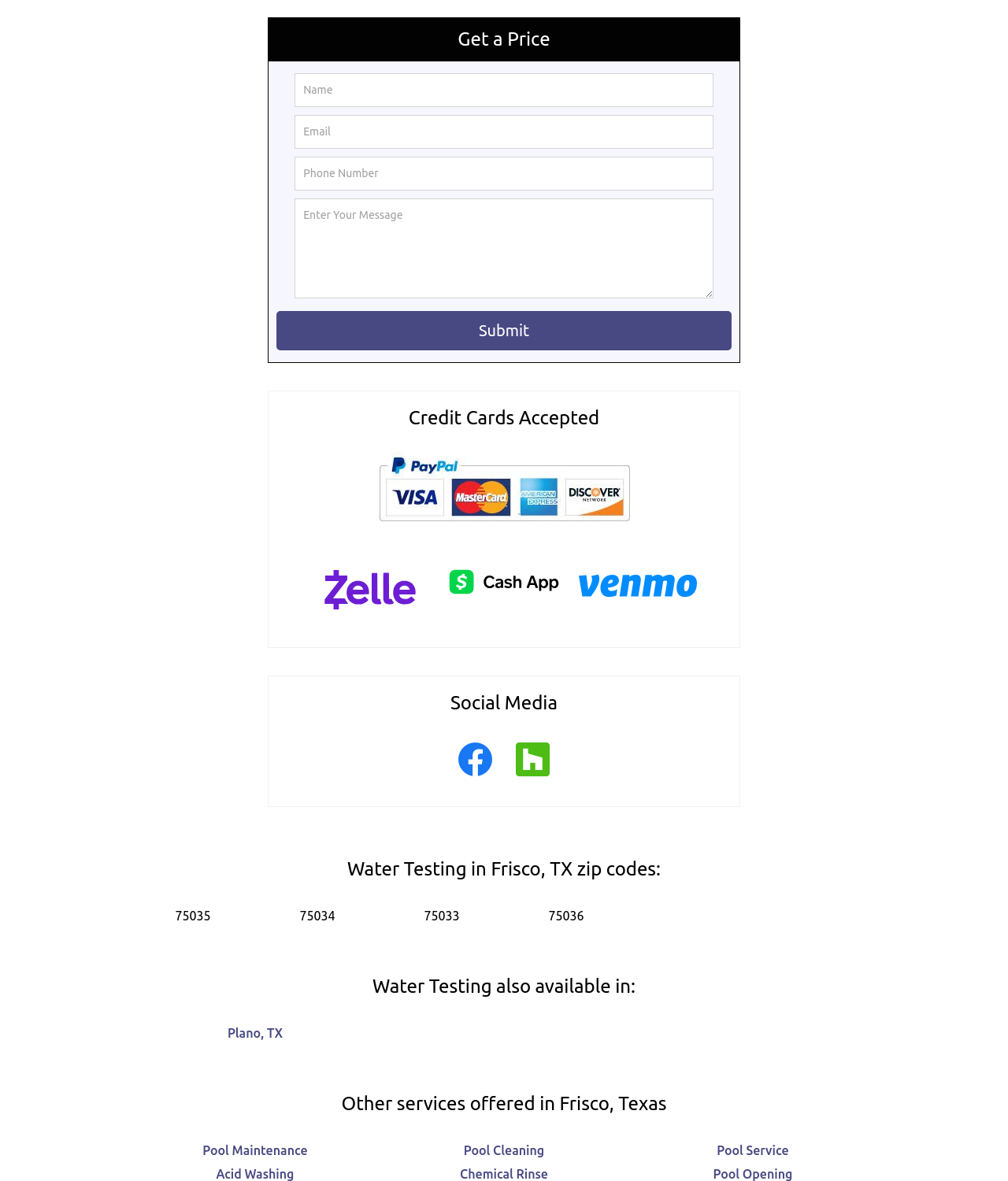Identify the bounding box of the HTML element described as: "name="senderPhone" placeholder="Phone Number"".

[0.292, 0.133, 0.708, 0.161]